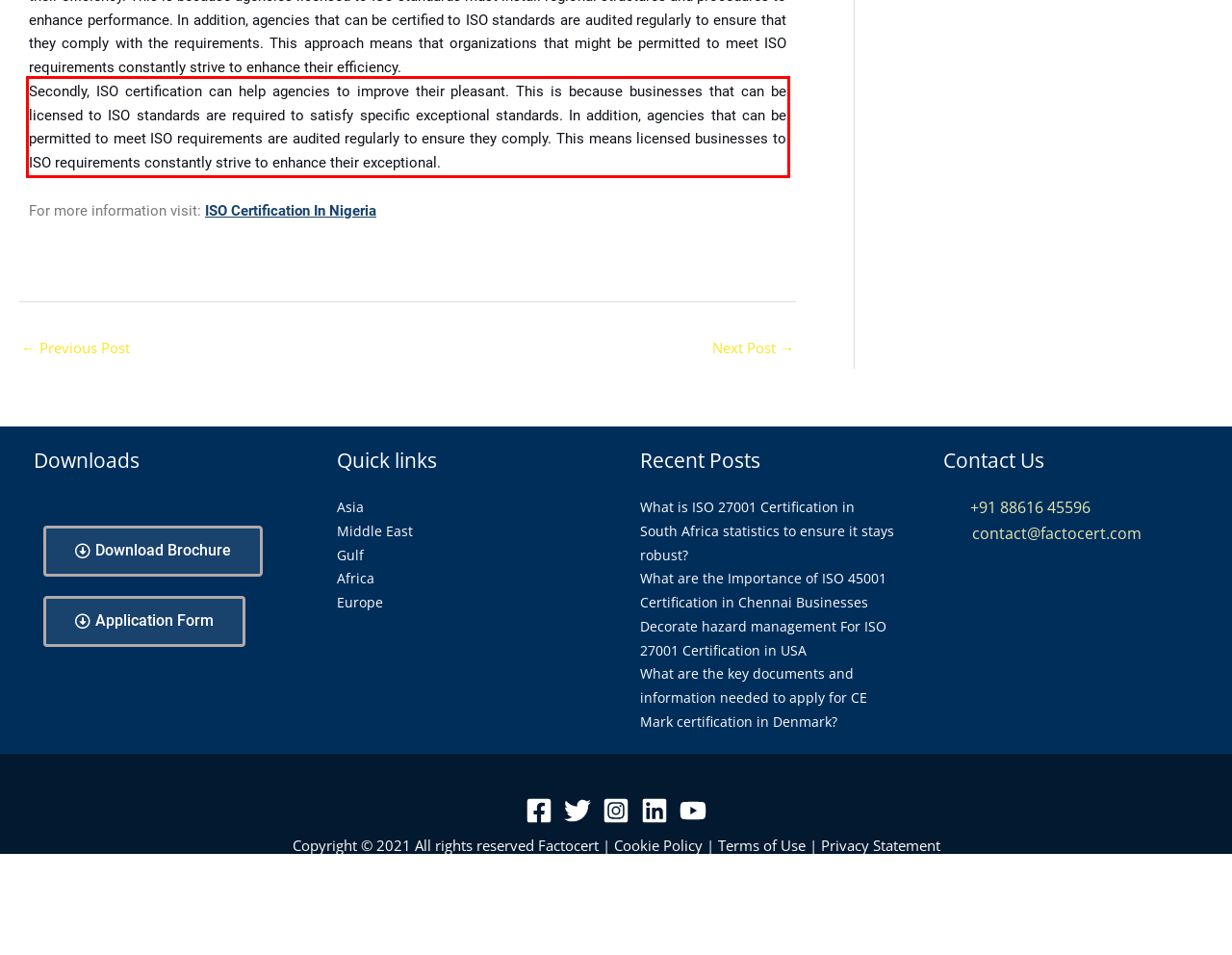Using the provided screenshot of a webpage, recognize the text inside the red rectangle bounding box by performing OCR.

Secondly, ISO certification can help agencies to improve their pleasant. This is because businesses that can be licensed to ISO standards are required to satisfy specific exceptional standards. In addition, agencies that can be permitted to meet ISO requirements are audited regularly to ensure they comply. This means licensed businesses to ISO requirements constantly strive to enhance their exceptional.